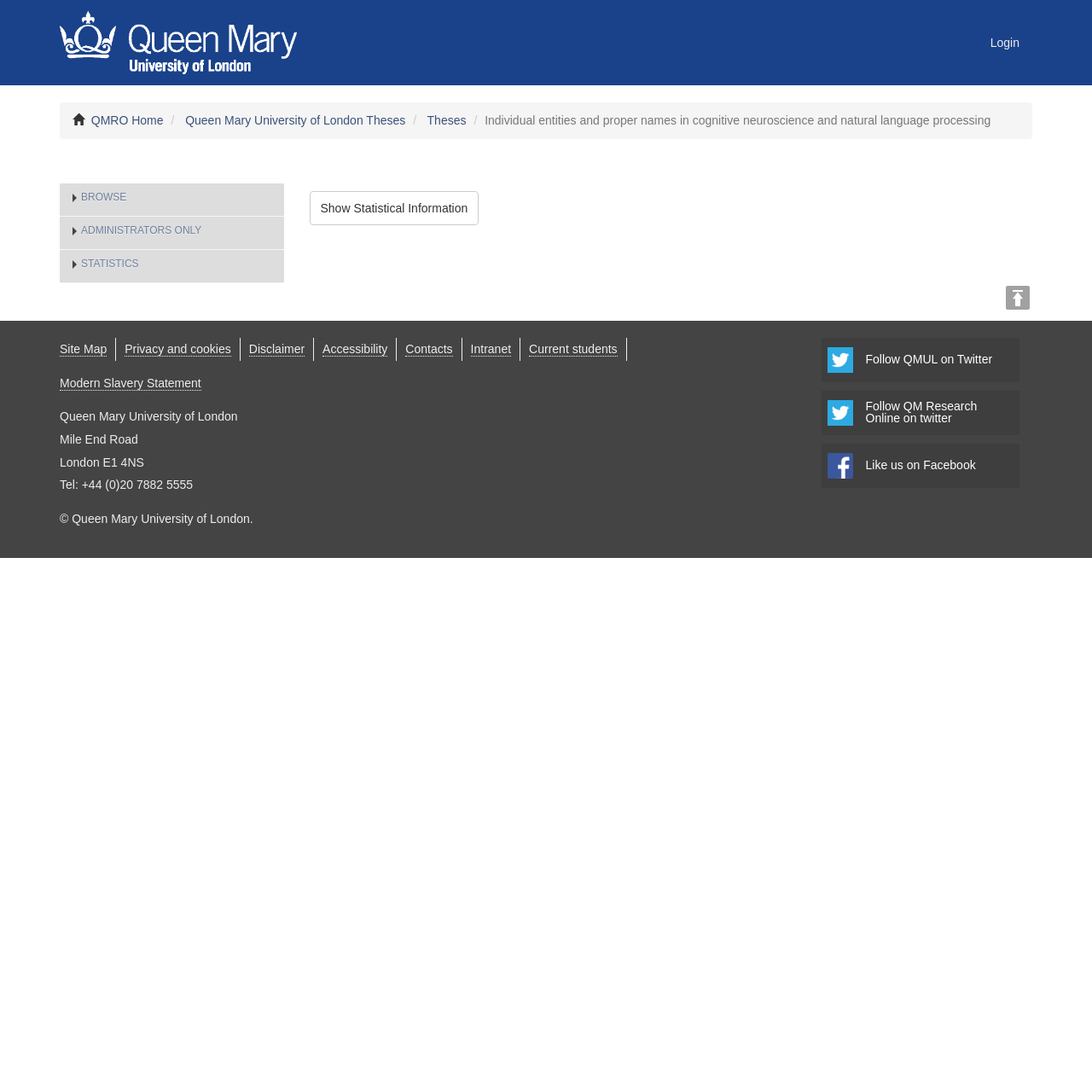Reply to the question below using a single word or brief phrase:
How many social media links are available?

3